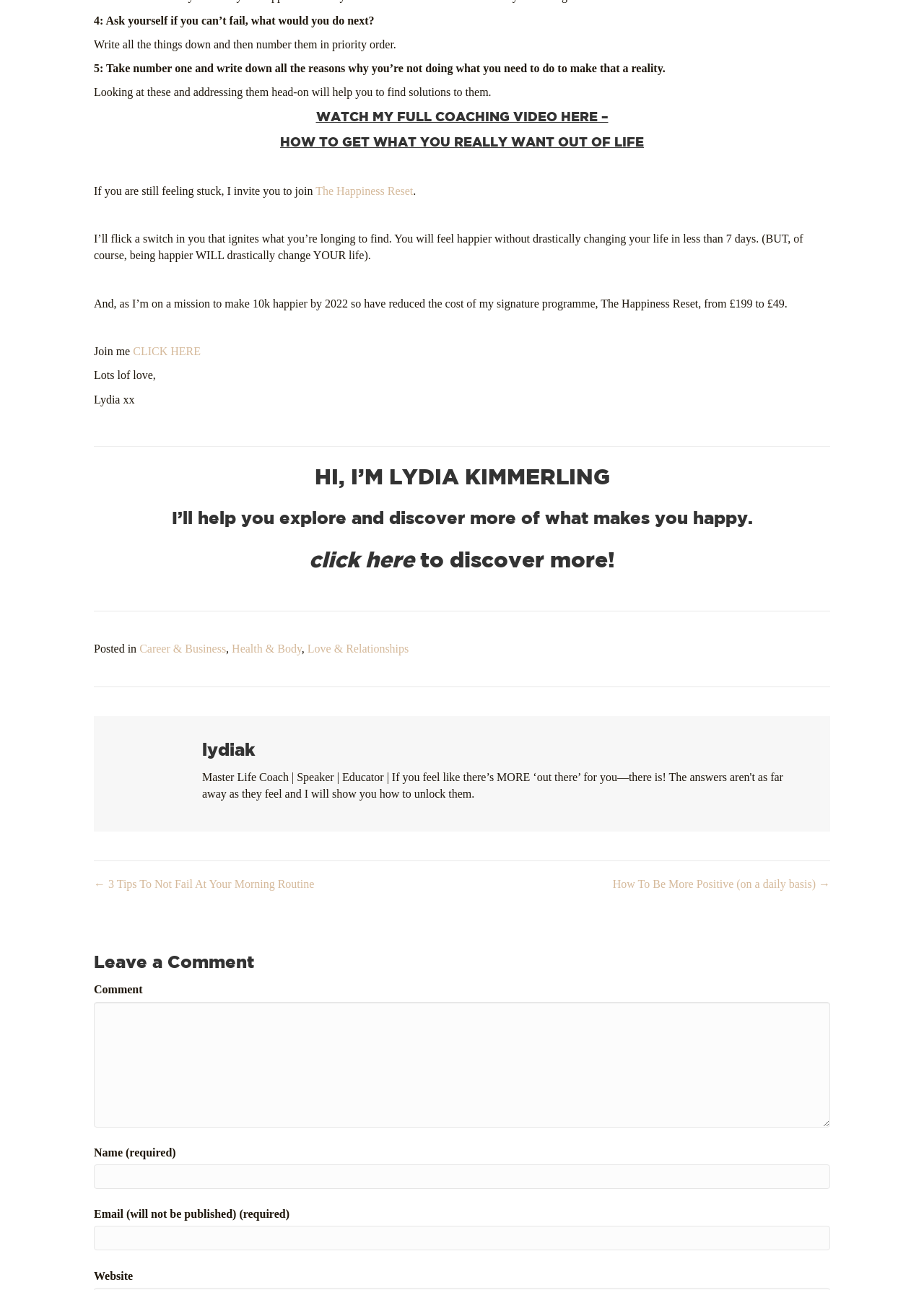Please respond in a single word or phrase: 
What is the title of the coaching video?

HOW TO GET WHAT YOU REALLY WANT OUT OF LIFE